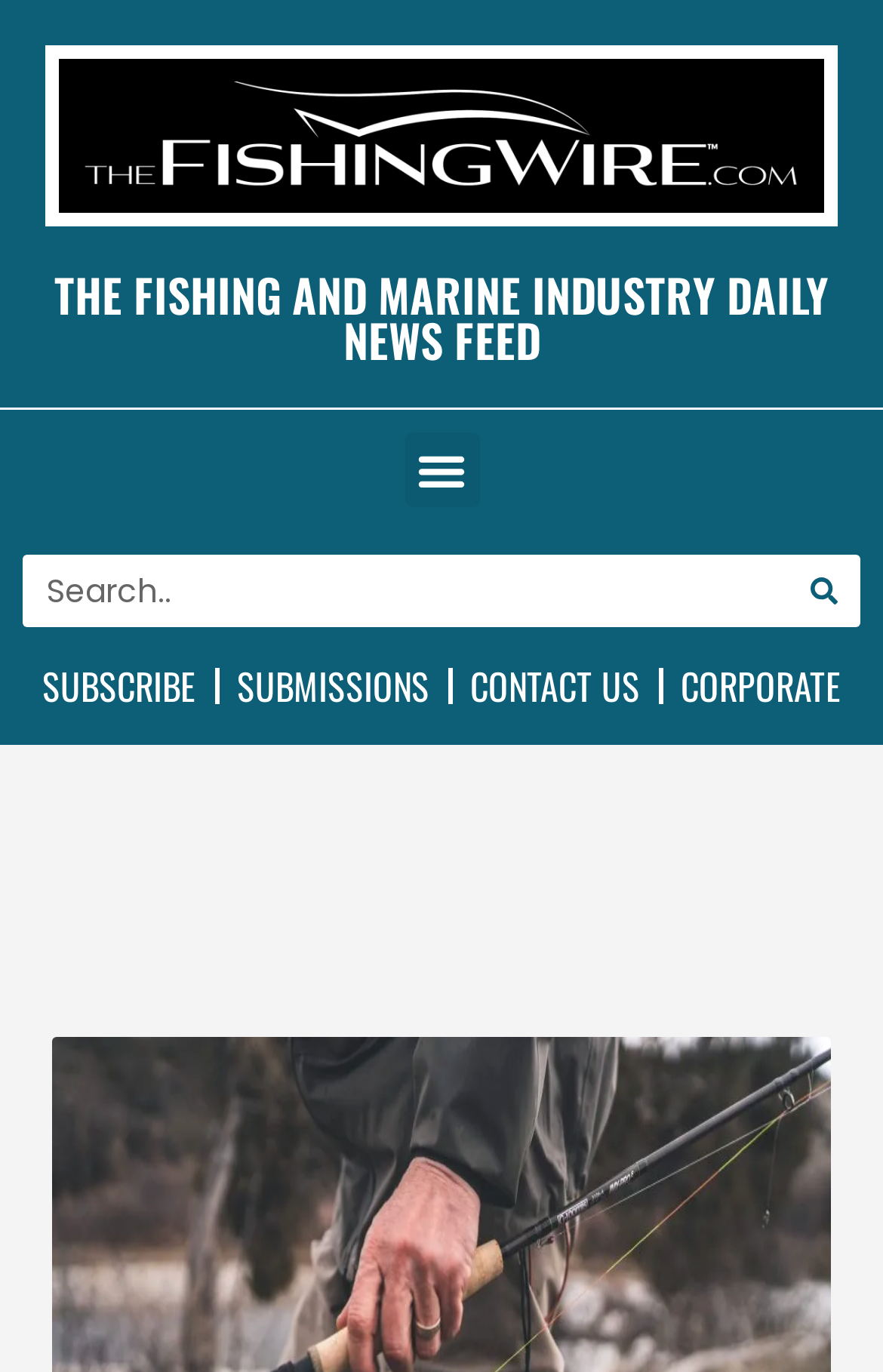What is the purpose of G. Loomis rods?
Provide a comprehensive and detailed answer to the question.

Based on the meta description, it is clear that G. Loomis rods are designed to enhance the abilities of anglers in any setting where a fly is cast, making them more successful.